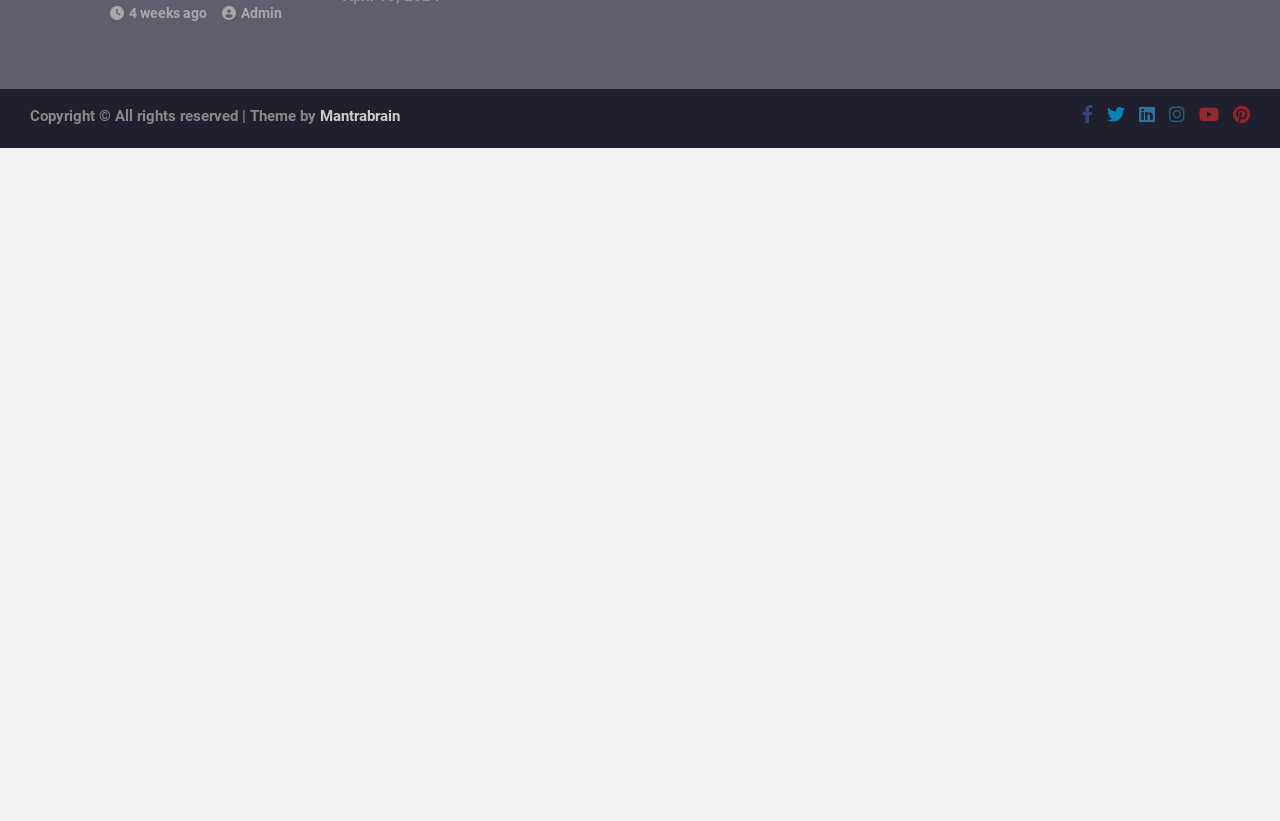Please determine the bounding box coordinates for the UI element described here. Use the format (top-left x, top-left y, bottom-right x, bottom-right y) with values bounded between 0 and 1: Admin

[0.173, 0.645, 0.22, 0.665]